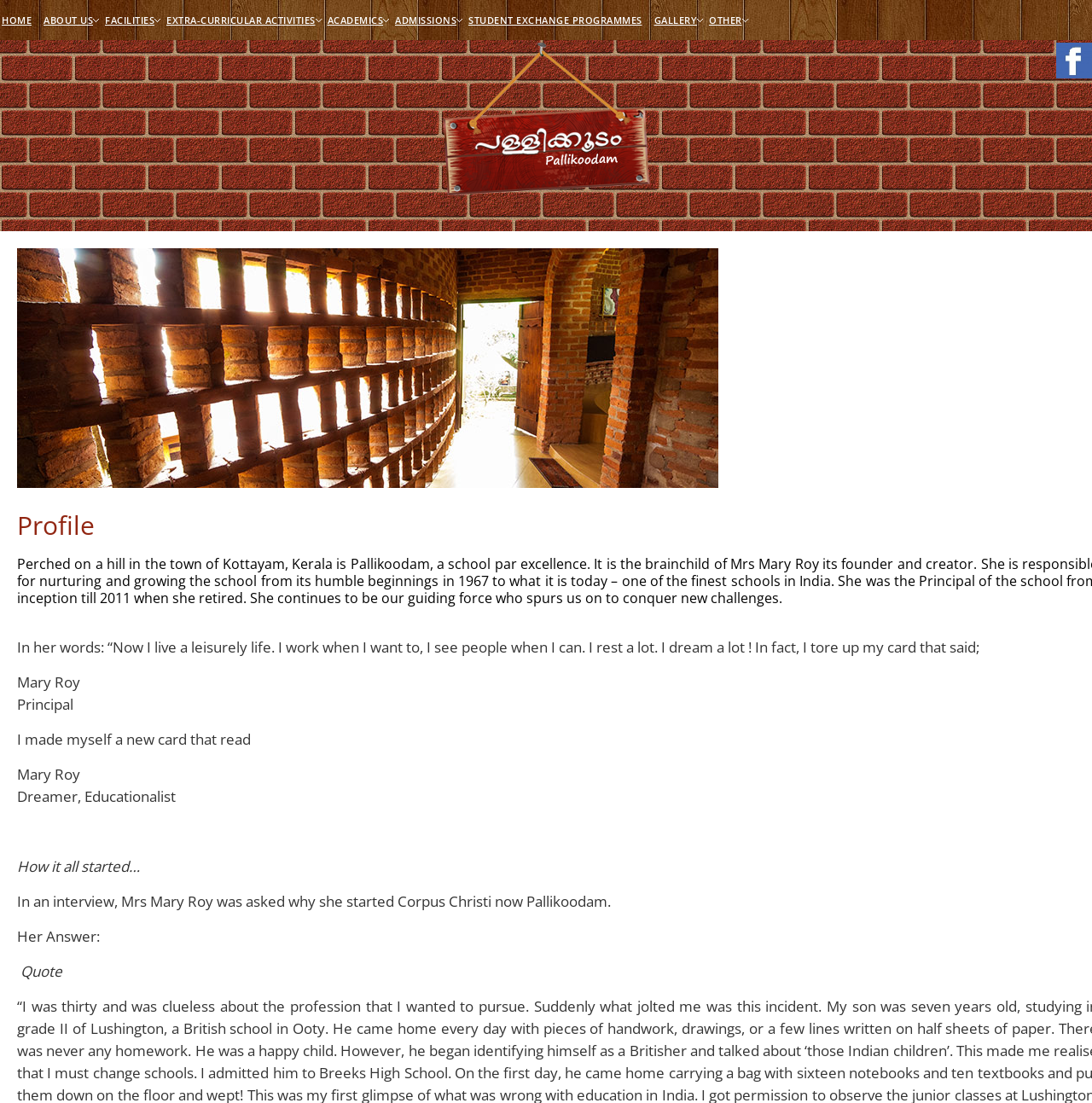Please determine the bounding box coordinates of the element to click on in order to accomplish the following task: "explore facilities". Ensure the coordinates are four float numbers ranging from 0 to 1, i.e., [left, top, right, bottom].

[0.095, 0.0, 0.151, 0.036]